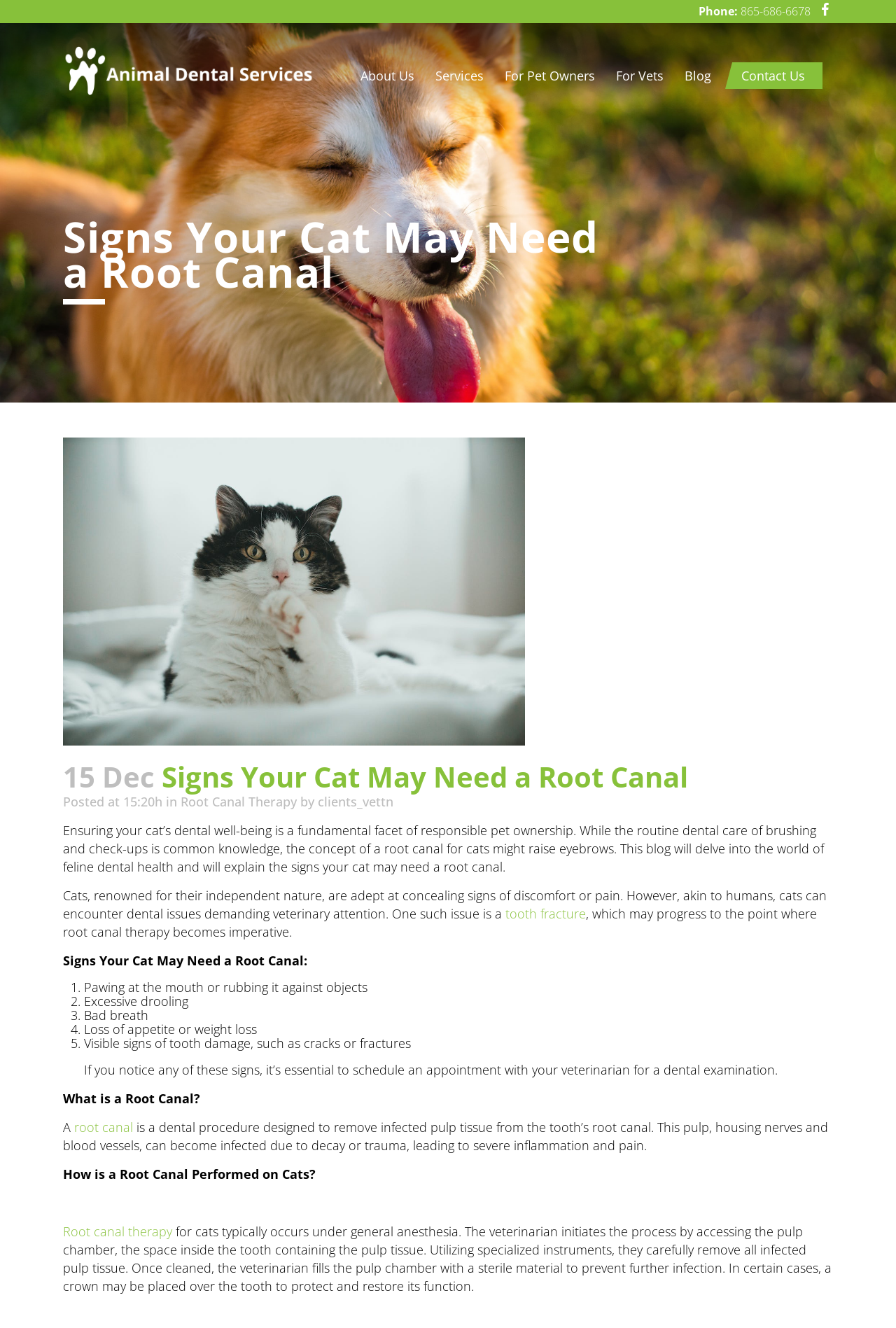What is done during a root canal procedure on a cat?
Analyze the image and provide a thorough answer to the question.

The blog post explains that during a root canal procedure on a cat, the veterinarian accesses the pulp chamber, removes all infected pulp tissue, and fills the pulp chamber with a sterile material to prevent further infection. In some cases, a crown may be placed over the tooth to protect and restore its function.